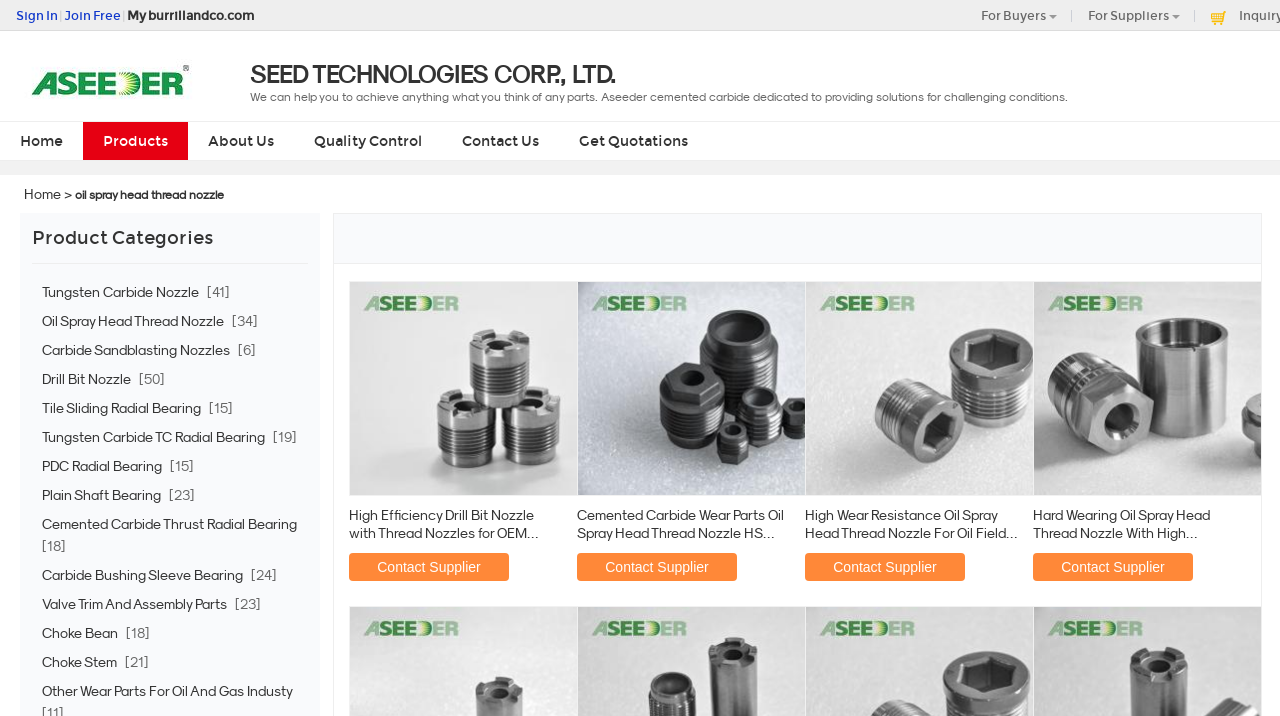Find the bounding box of the element with the following description: "Tile Sliding Radial Bearing". The coordinates must be four float numbers between 0 and 1, formatted as [left, top, right, bottom].

[0.033, 0.559, 0.163, 0.581]